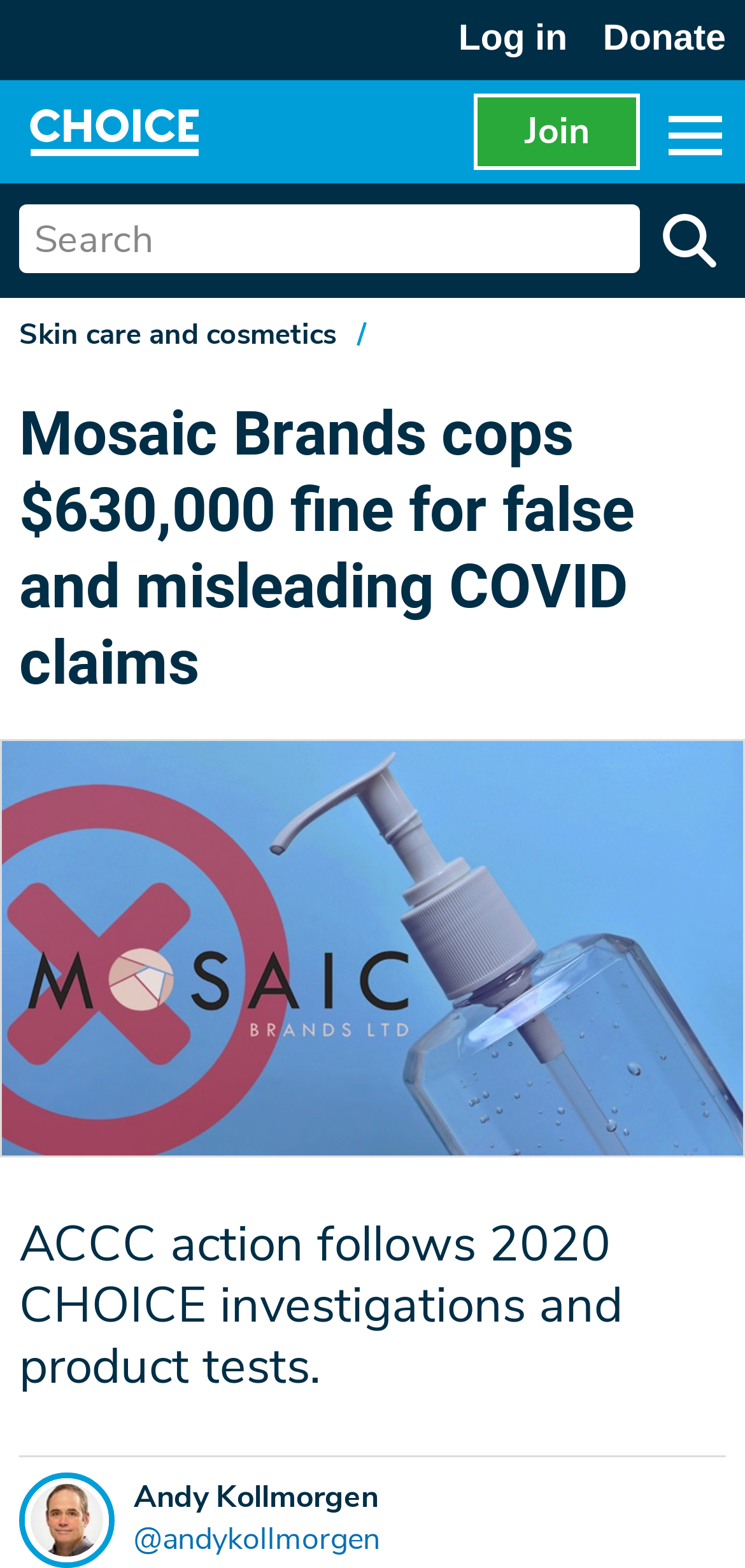Given the description of a UI element: "Log in", identify the bounding box coordinates of the matching element in the webpage screenshot.

[0.595, 0.0, 0.782, 0.051]